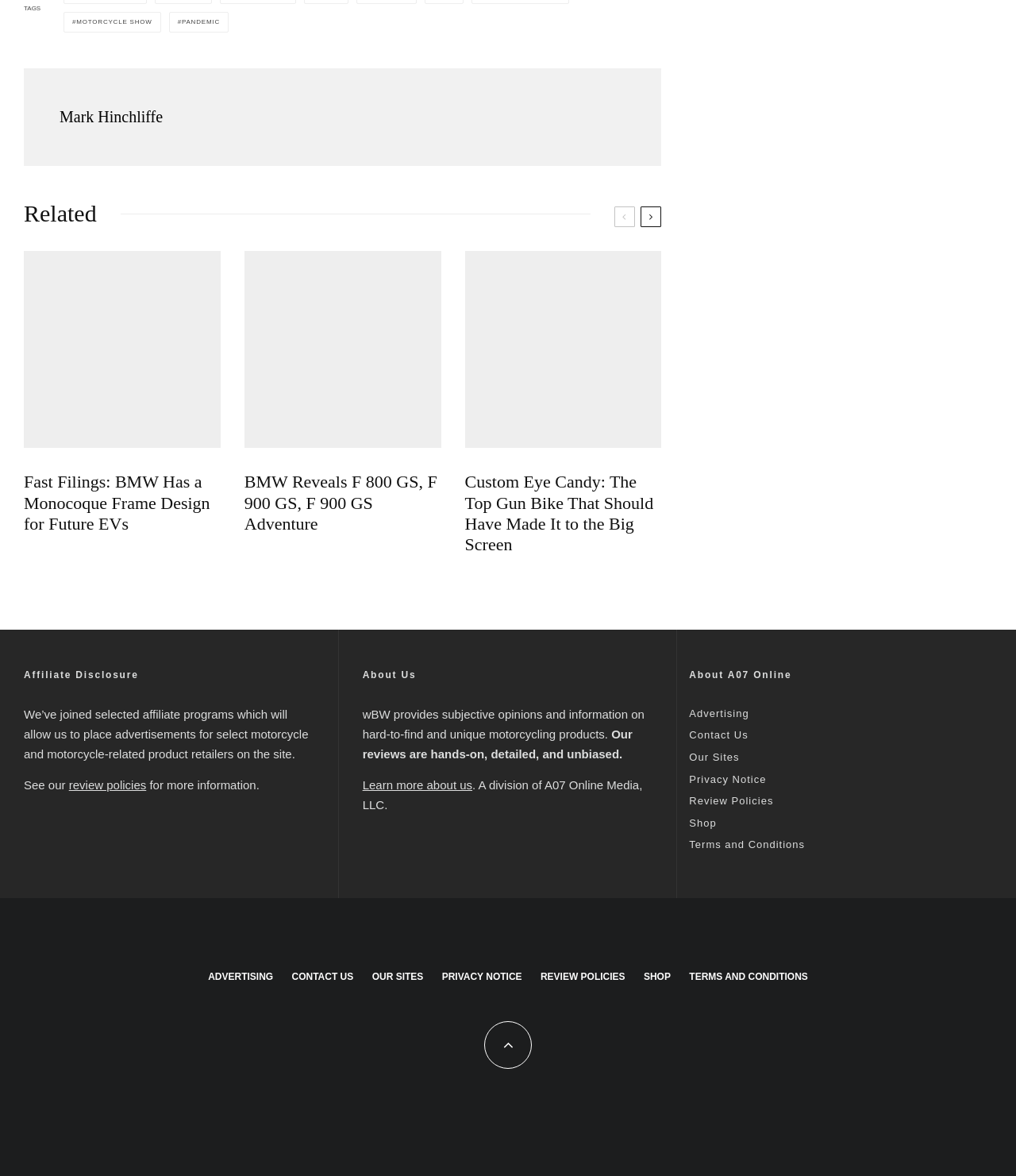Please answer the following question using a single word or phrase: 
What type of content can be found in the articles on this webpage?

Motorcycle-related news and reviews